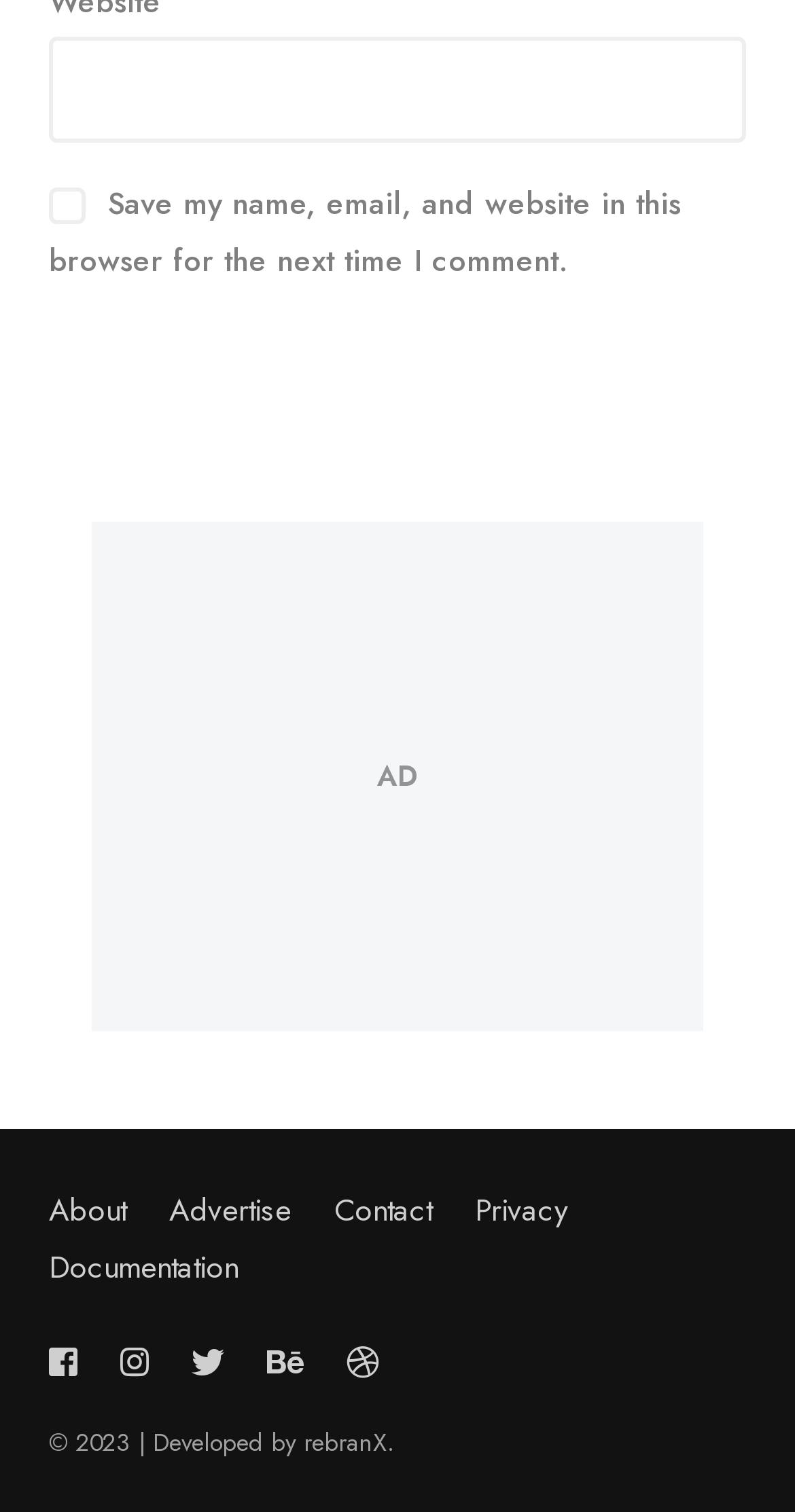Point out the bounding box coordinates of the section to click in order to follow this instruction: "Go to about page".

[0.062, 0.786, 0.159, 0.816]